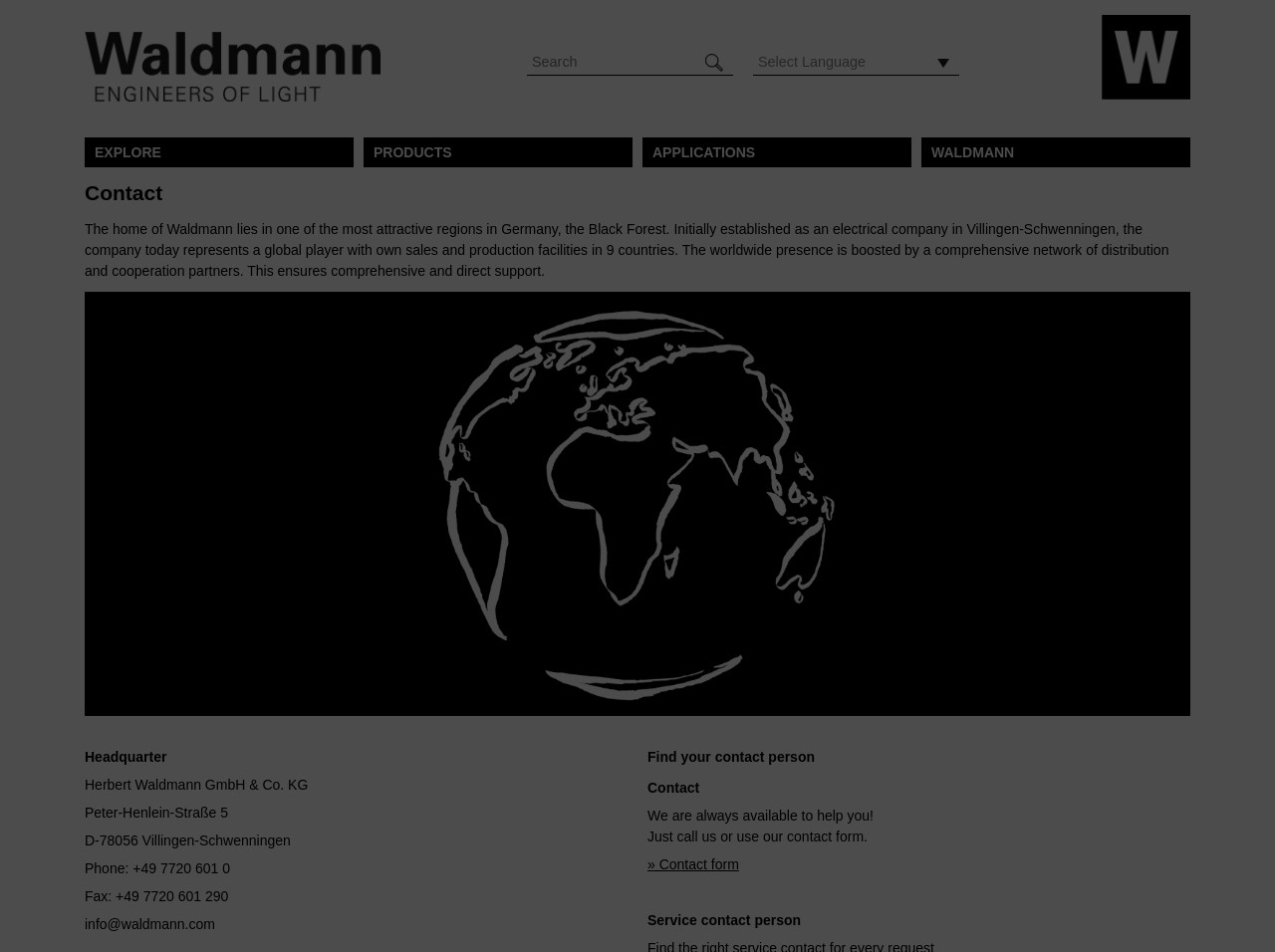How many countries does the company have sales and production facilities in?
Based on the visual, give a brief answer using one word or a short phrase.

9